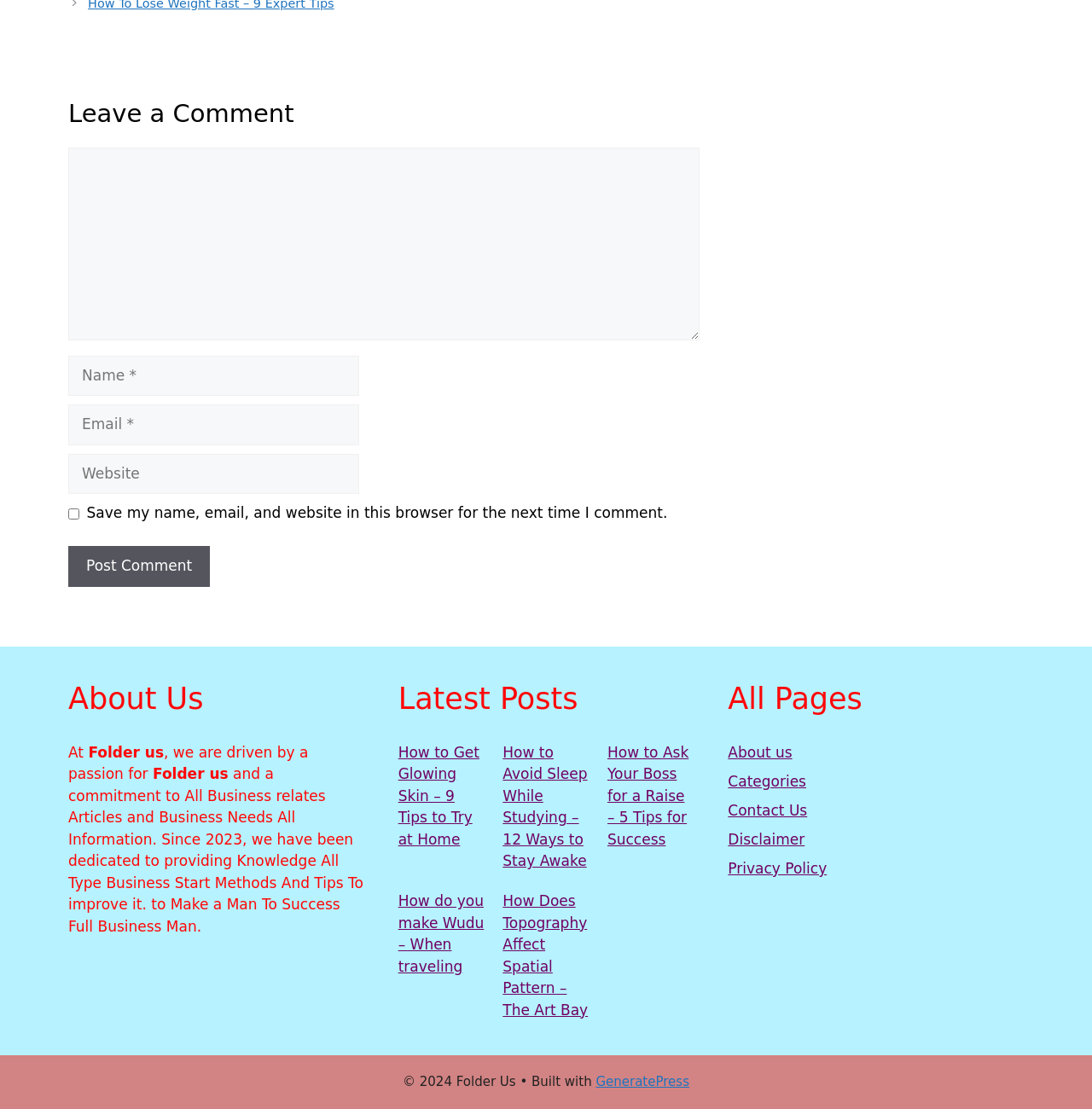Answer with a single word or phrase: 
How many links are there in the 'All Pages' section?

5